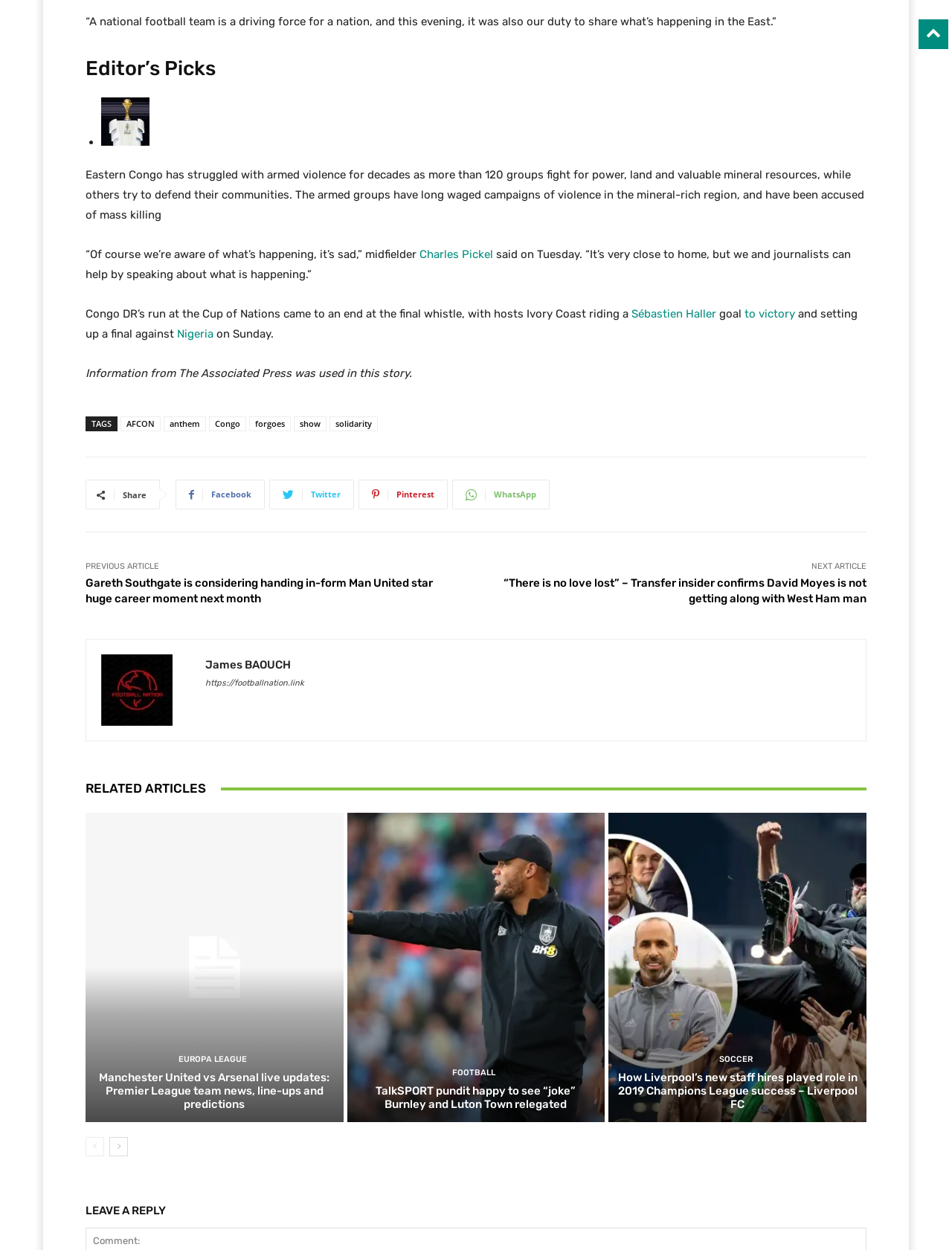Can you find the bounding box coordinates for the UI element given this description: "Sébastien Haller"? Provide the coordinates as four float numbers between 0 and 1: [left, top, right, bottom].

[0.663, 0.246, 0.752, 0.257]